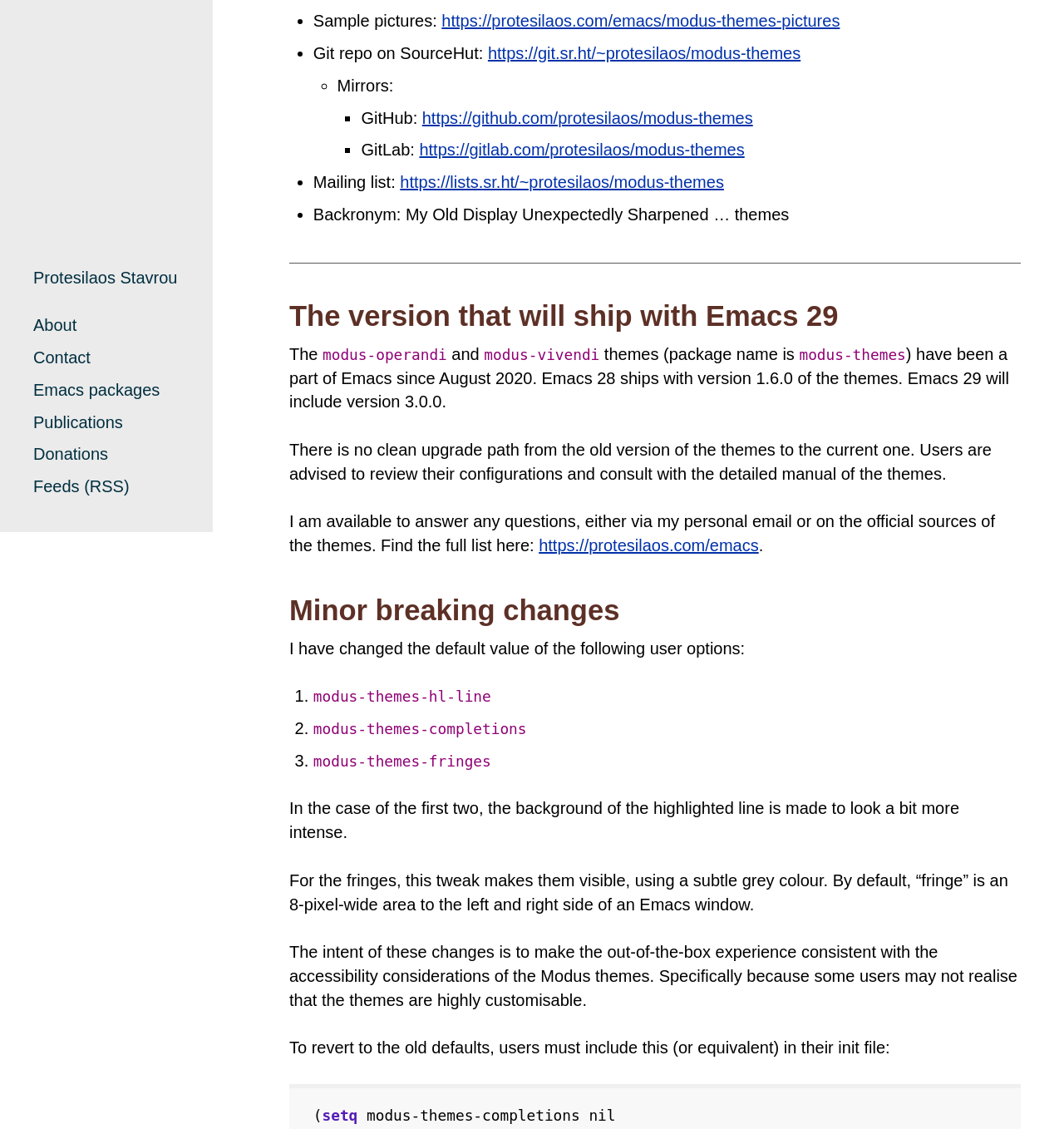Locate the bounding box of the UI element with the following description: "Characterization".

None